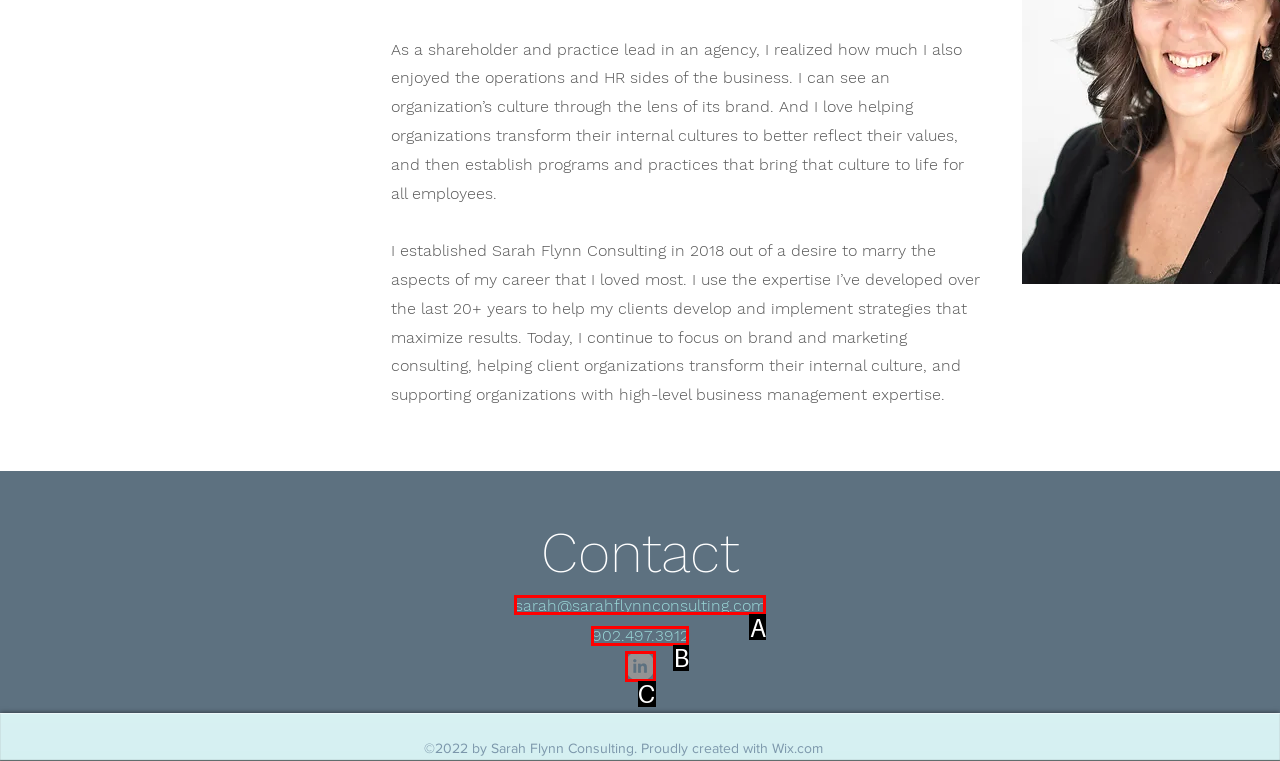Based on the given description: aria-label="LinkedIn", determine which HTML element is the best match. Respond with the letter of the chosen option.

C